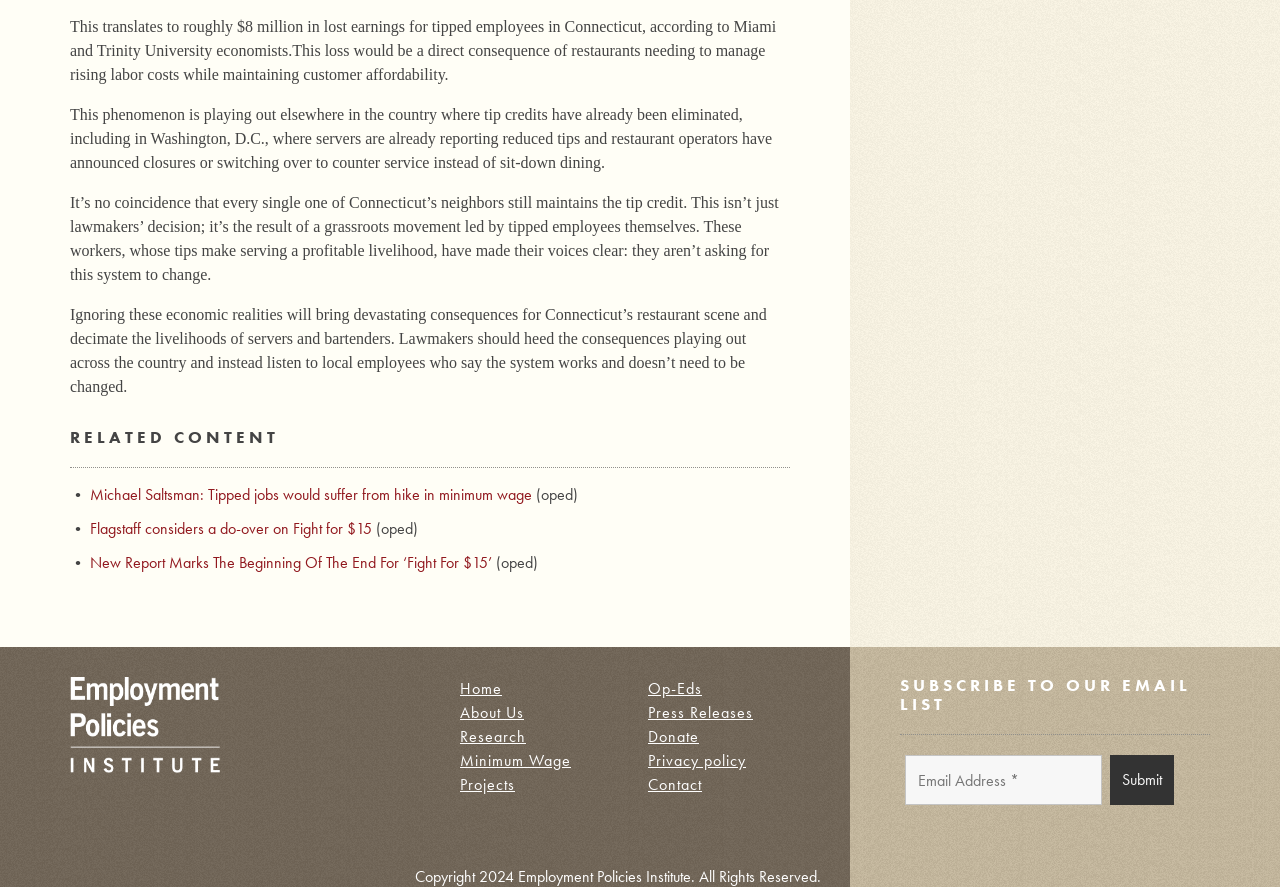Identify the bounding box coordinates for the element you need to click to achieve the following task: "Visit the 'About Us' page". The coordinates must be four float values ranging from 0 to 1, formatted as [left, top, right, bottom].

[0.359, 0.792, 0.409, 0.815]